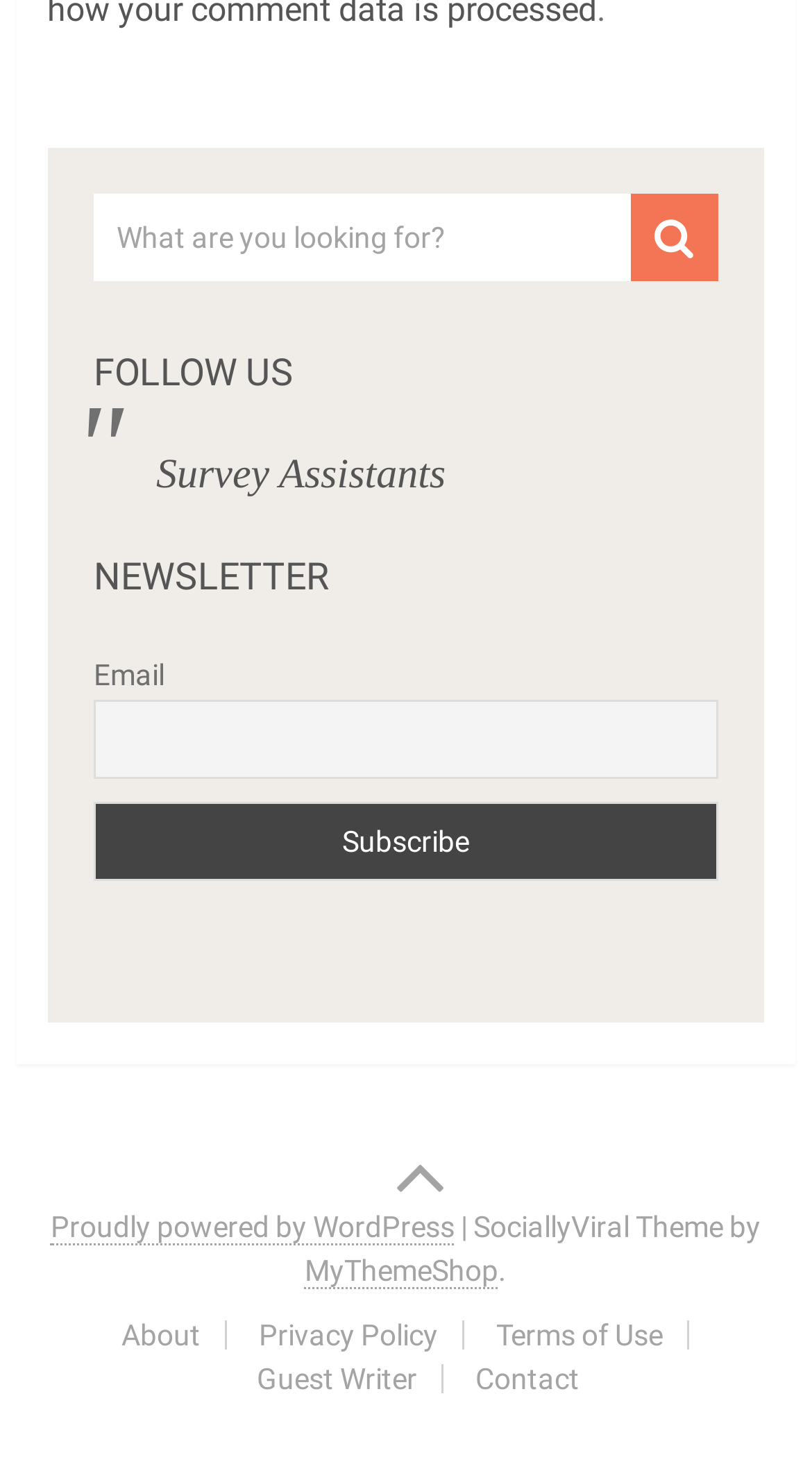What is the placeholder text in the first textbox?
Look at the image and answer the question with a single word or phrase.

What are you looking for?